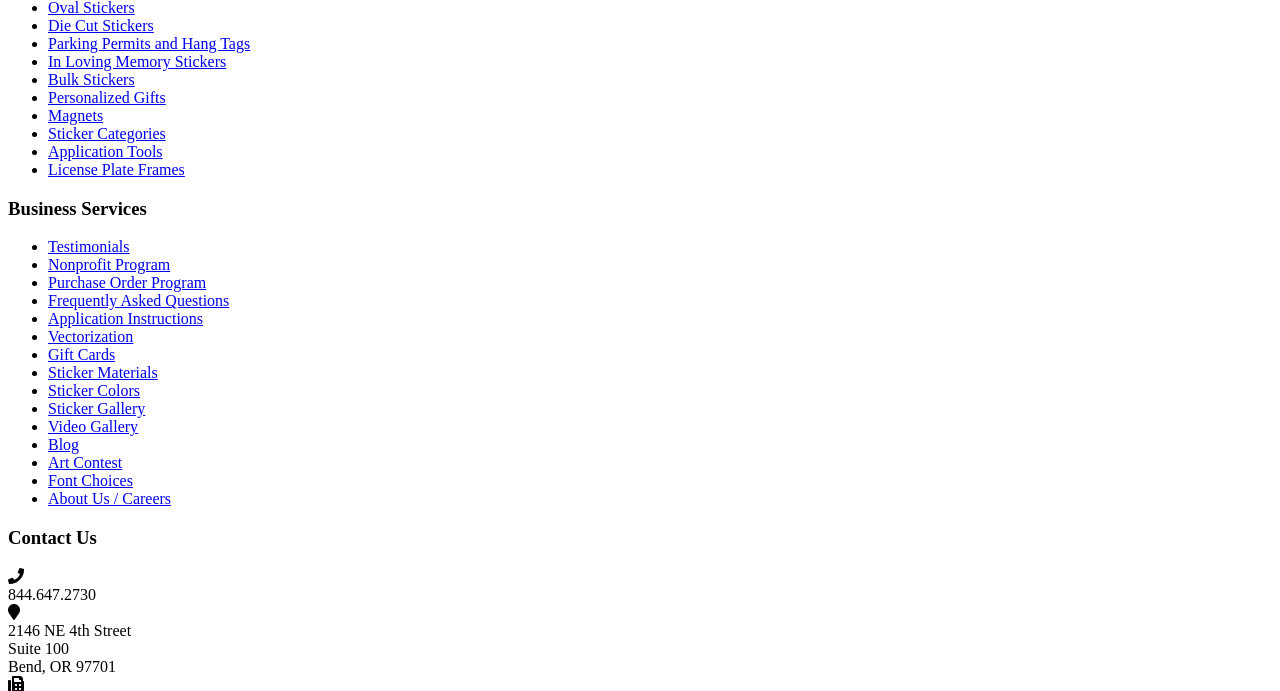Answer the question below in one word or phrase:
What is the phone number to contact?

844.647.2730